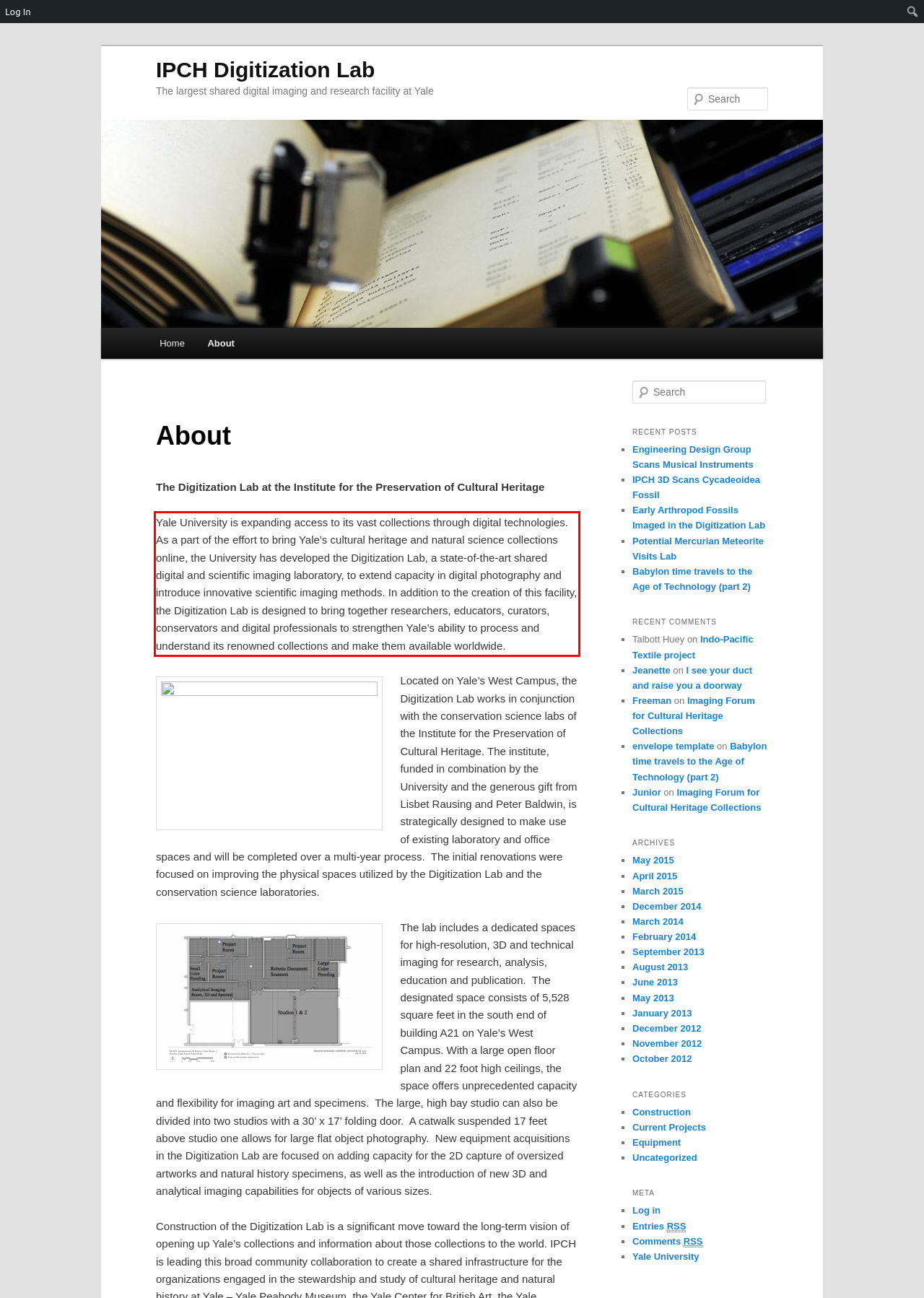There is a UI element on the webpage screenshot marked by a red bounding box. Extract and generate the text content from within this red box.

Yale University is expanding access to its vast collections through digital technologies. As a part of the effort to bring Yale’s cultural heritage and natural science collections online, the University has developed the Digitization Lab, a state-of-the-art shared digital and scientific imaging laboratory, to extend capacity in digital photography and introduce innovative scientific imaging methods. In addition to the creation of this facility, the Digitization Lab is designed to bring together researchers, educators, curators, conservators and digital professionals to strengthen Yale’s ability to process and understand its renowned collections and make them available worldwide.